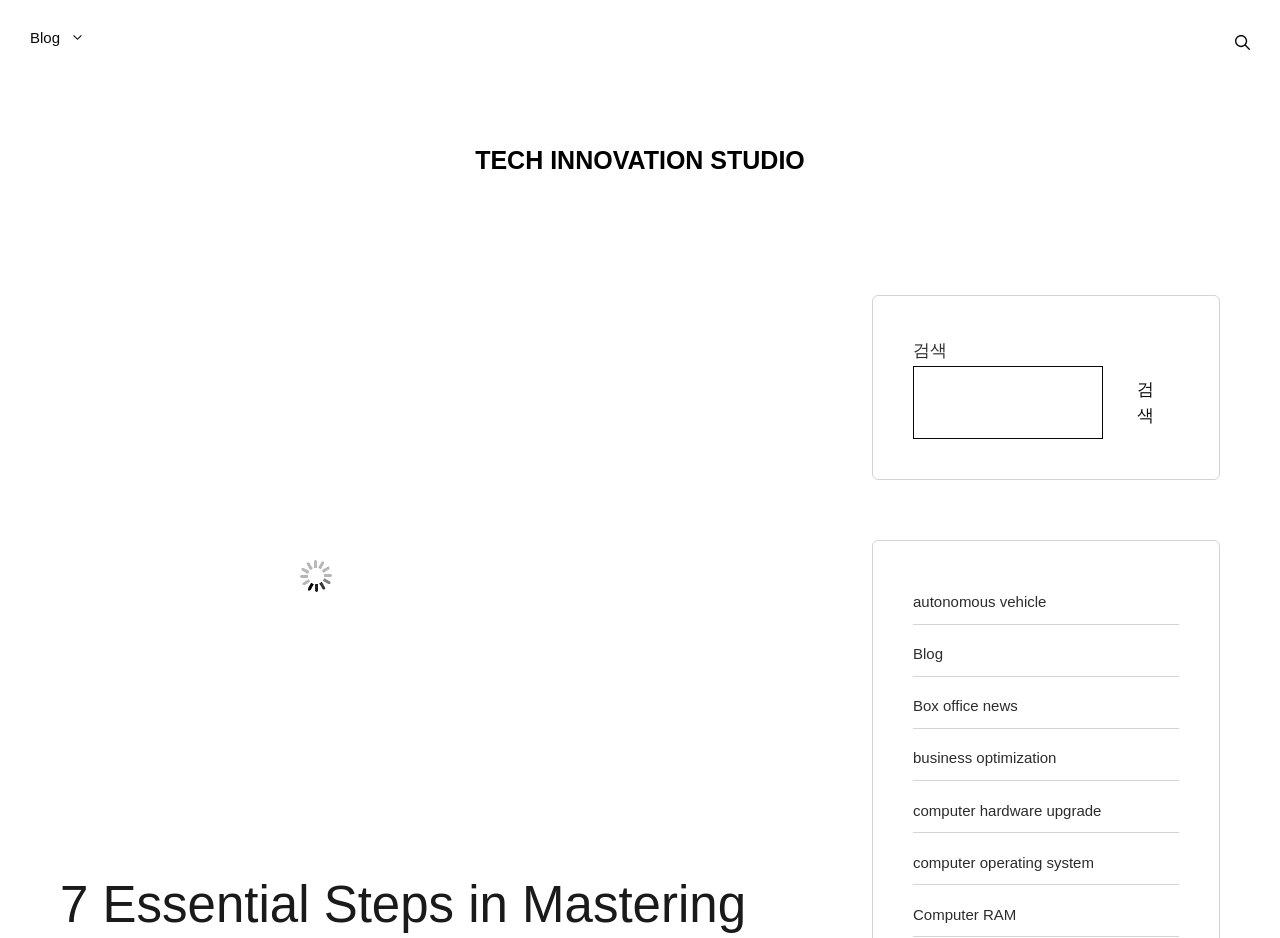What is the main topic of the current webpage?
Please give a detailed and elaborate answer to the question based on the image.

The main topic of the current webpage is Corel Video Editor, as indicated by the image and the root element '7 Essential Steps in Mastering Corel Video Editor: A Comprehensive Guide'.